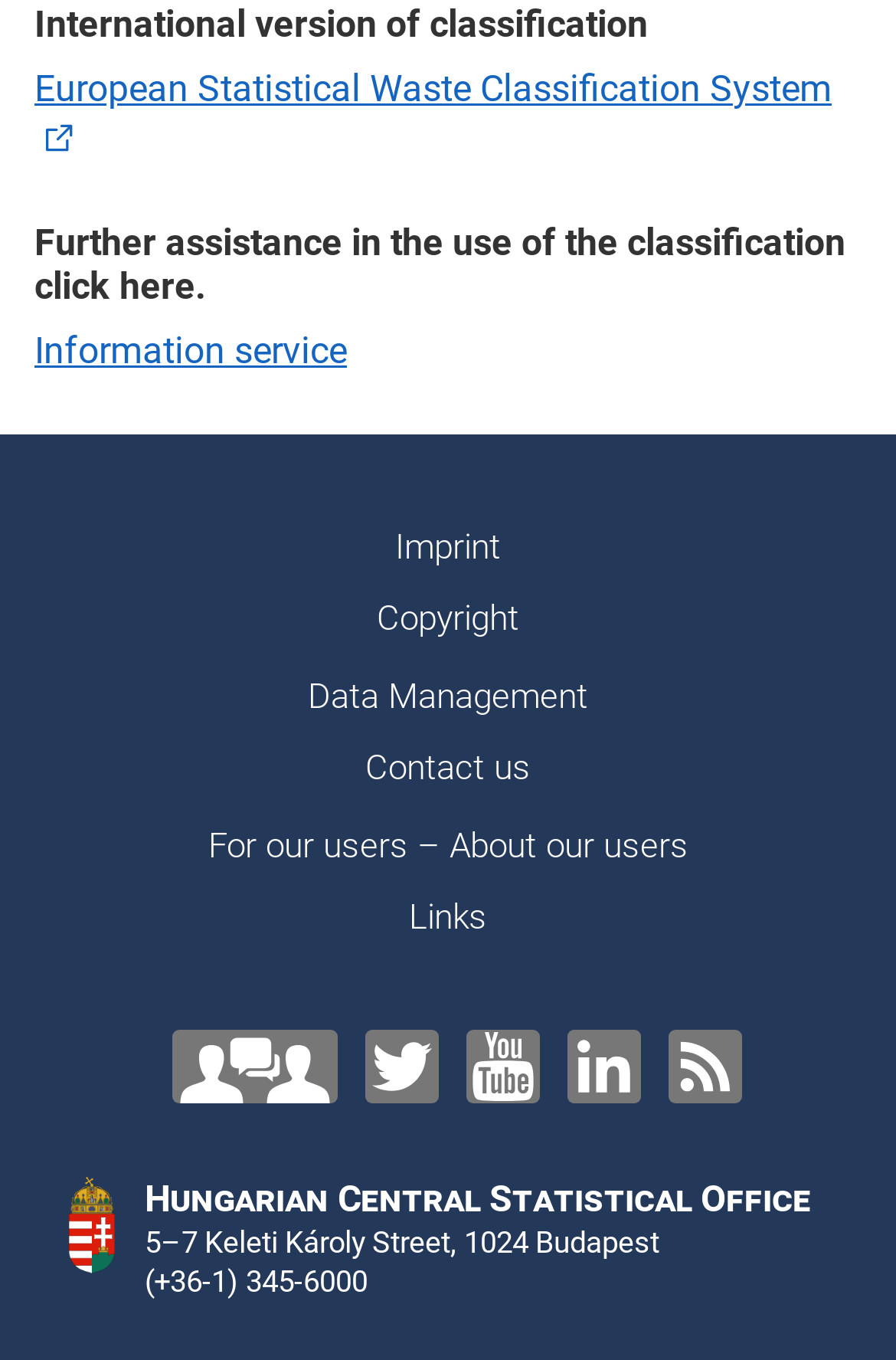Locate the bounding box of the UI element based on this description: "Requirements". Provide four float numbers between 0 and 1 as [left, top, right, bottom].

None